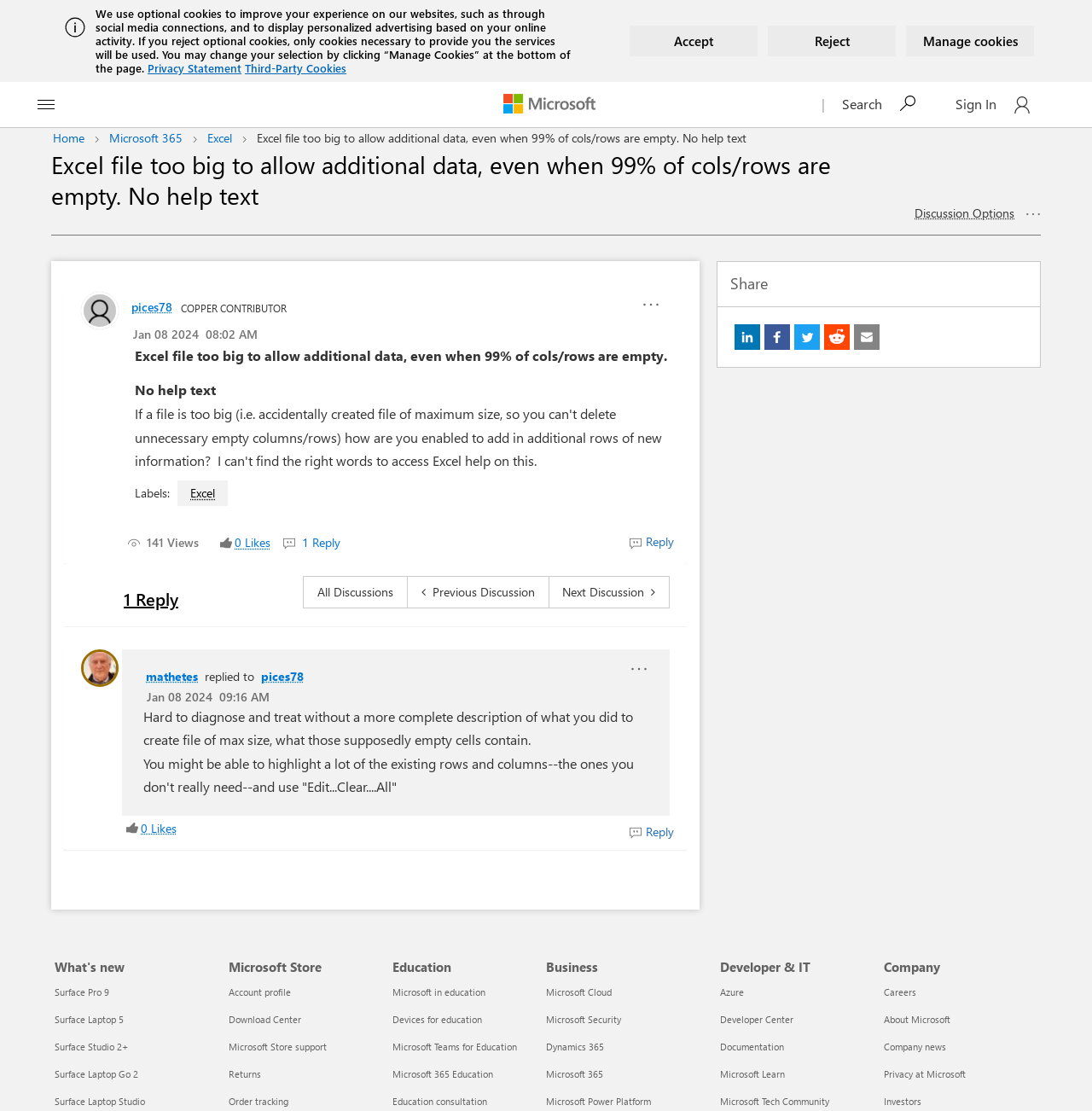Pinpoint the bounding box coordinates of the element to be clicked to execute the instruction: "Check the copyright information".

None